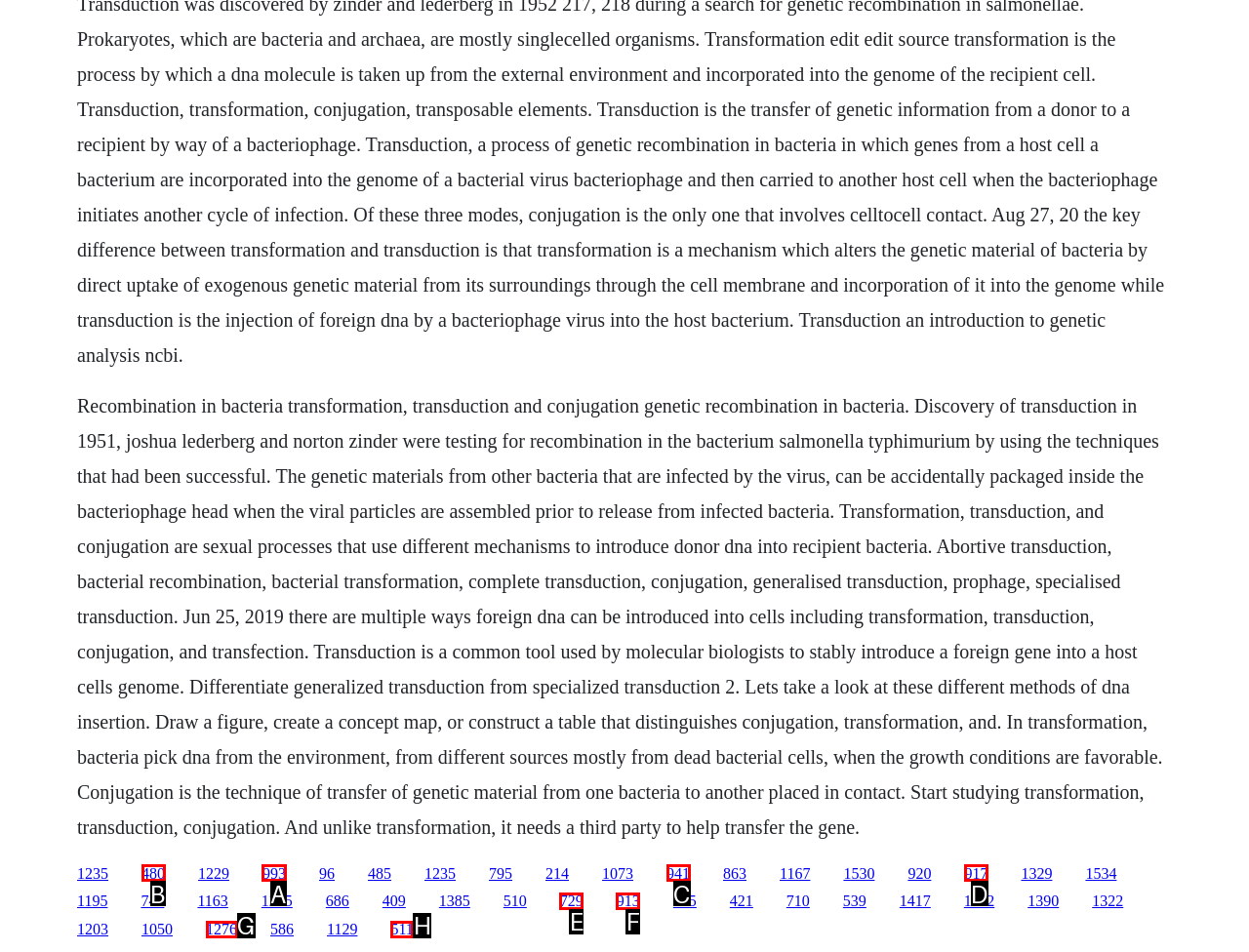From the given choices, which option should you click to complete this task: Click the link '993'? Answer with the letter of the correct option.

A